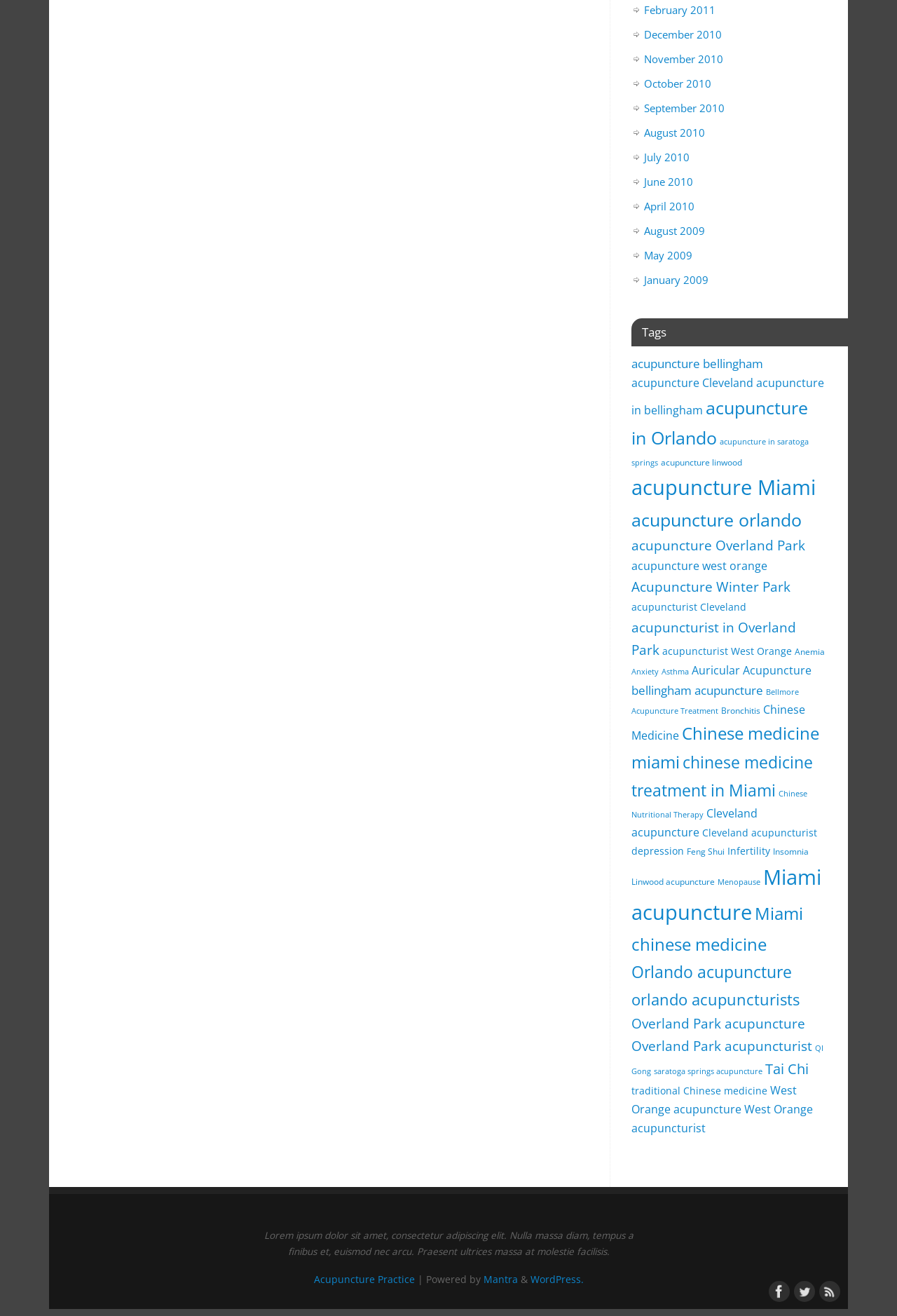What is the category of the links on the top right?
Refer to the screenshot and respond with a concise word or phrase.

Months